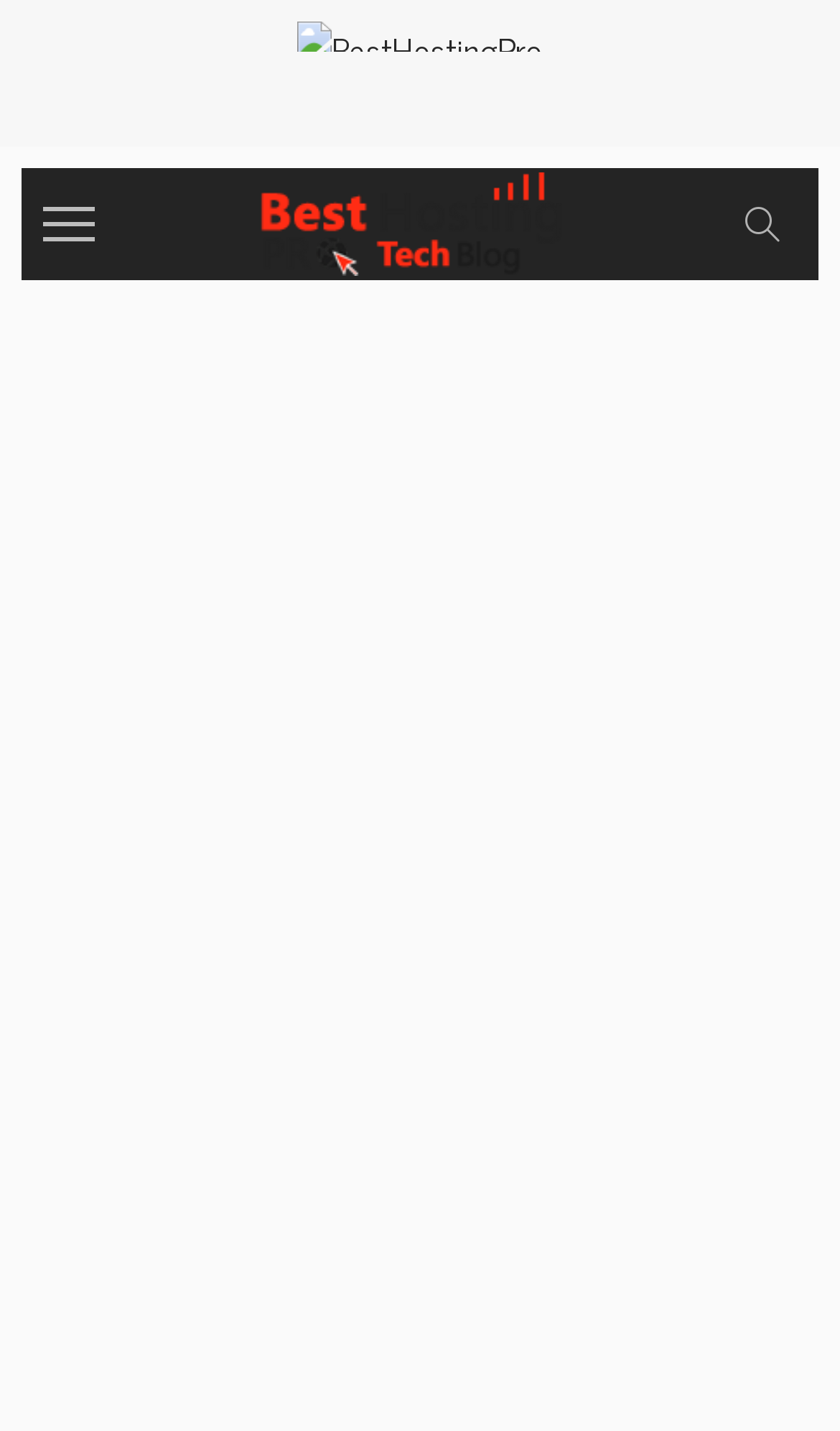What is the position of the image 'BestHostingPro'?
Answer the question using a single word or phrase, according to the image.

Top left